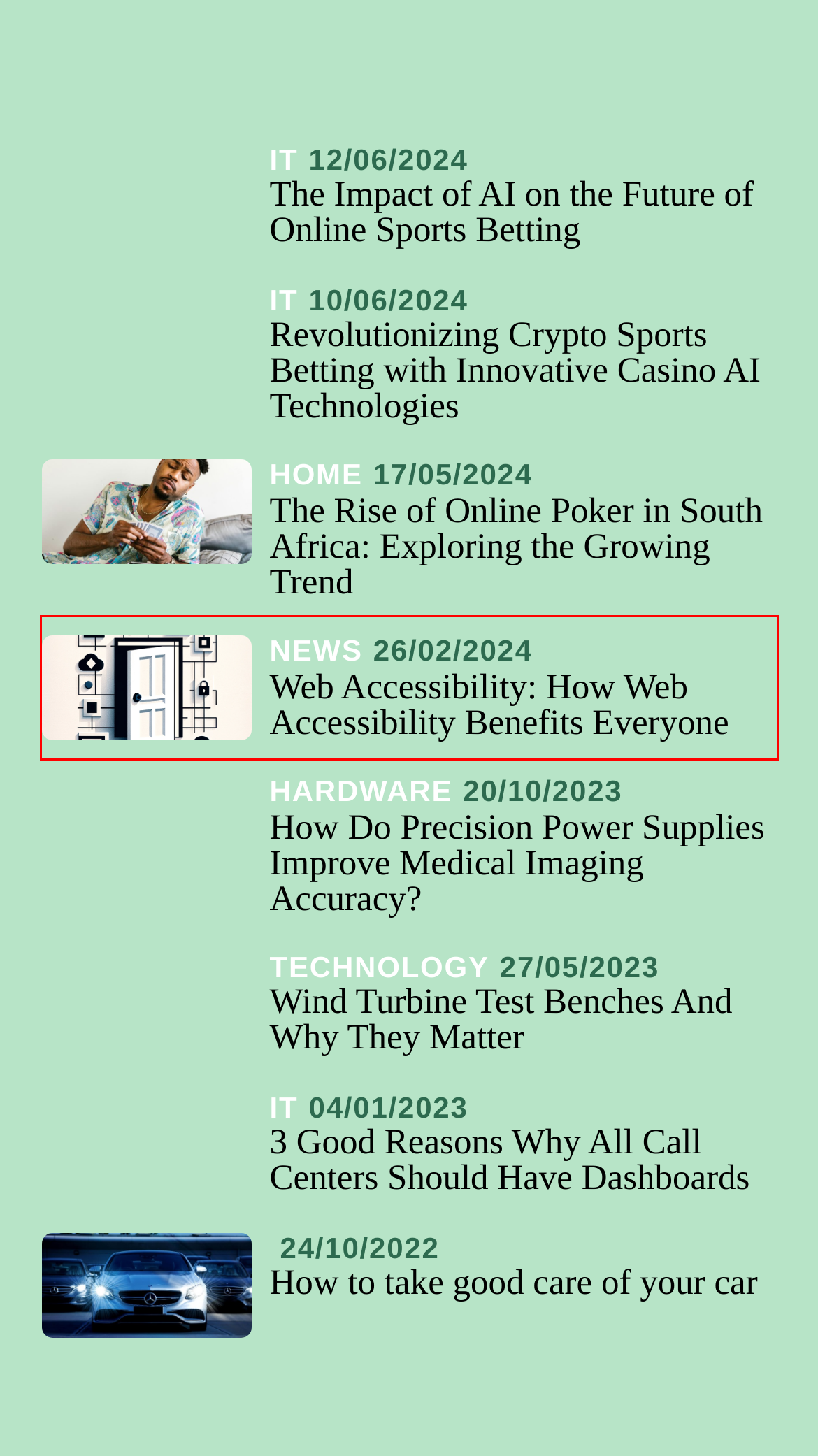You have received a screenshot of a webpage with a red bounding box indicating a UI element. Please determine the most fitting webpage description that matches the new webpage after clicking on the indicated element. The choices are:
A. How to take good care of your car
B. The Future of IT: What to Expect in 2021
C. Wind Turbine Test Benches And Why They Matter
D. How Do Precision Power Supplies Improve Medical Imaging Accuracy?
E. 3 Good Reasons Why All Call Centers Should Have Dashboards
F. The Rise of Online Poker in South Africa: Exploring the Growing Trend
G. Revolutionizing Crypto Sports Betting with Innovative Casino AI Technologies
H. Web Accessibility: How Web Accessibility Benefits Everyone

H